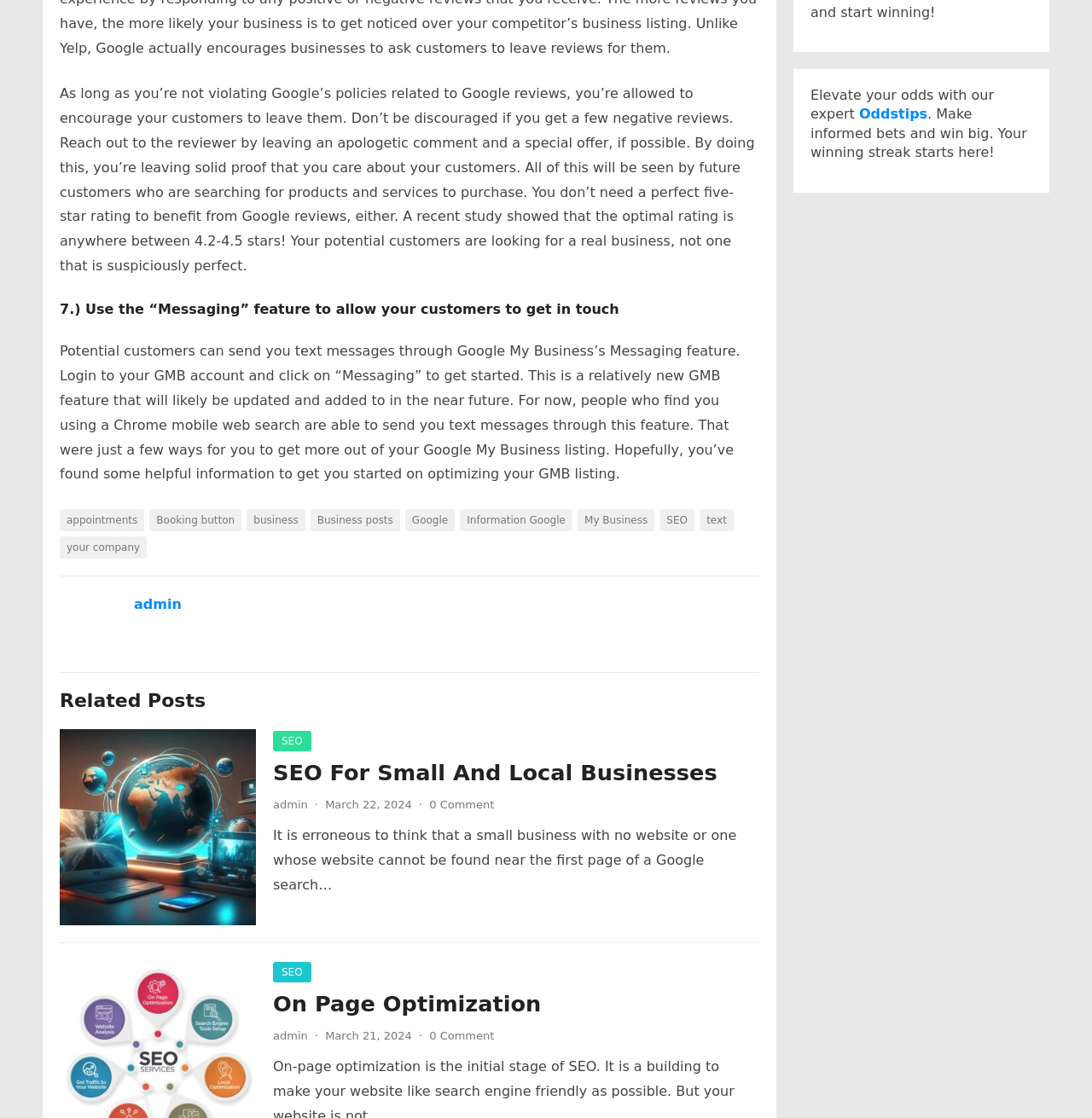What is the optimal rating for Google reviews?
From the screenshot, supply a one-word or short-phrase answer.

4.2-4.5 stars